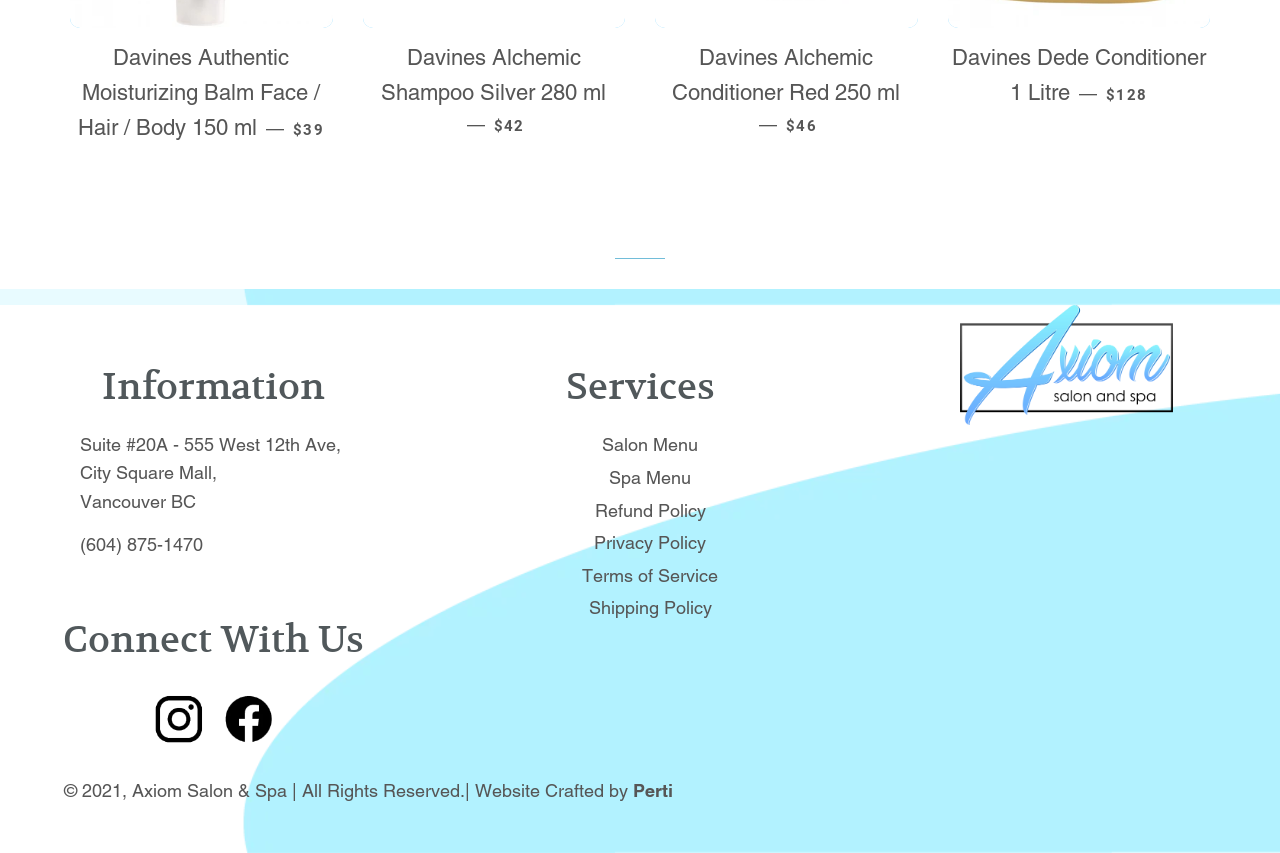Based on the element description Shipping Policy, identify the bounding box coordinates for the UI element. The coordinates should be in the format (top-left x, top-left y, bottom-right x, bottom-right y) and within the 0 to 1 range.

[0.46, 0.7, 0.556, 0.725]